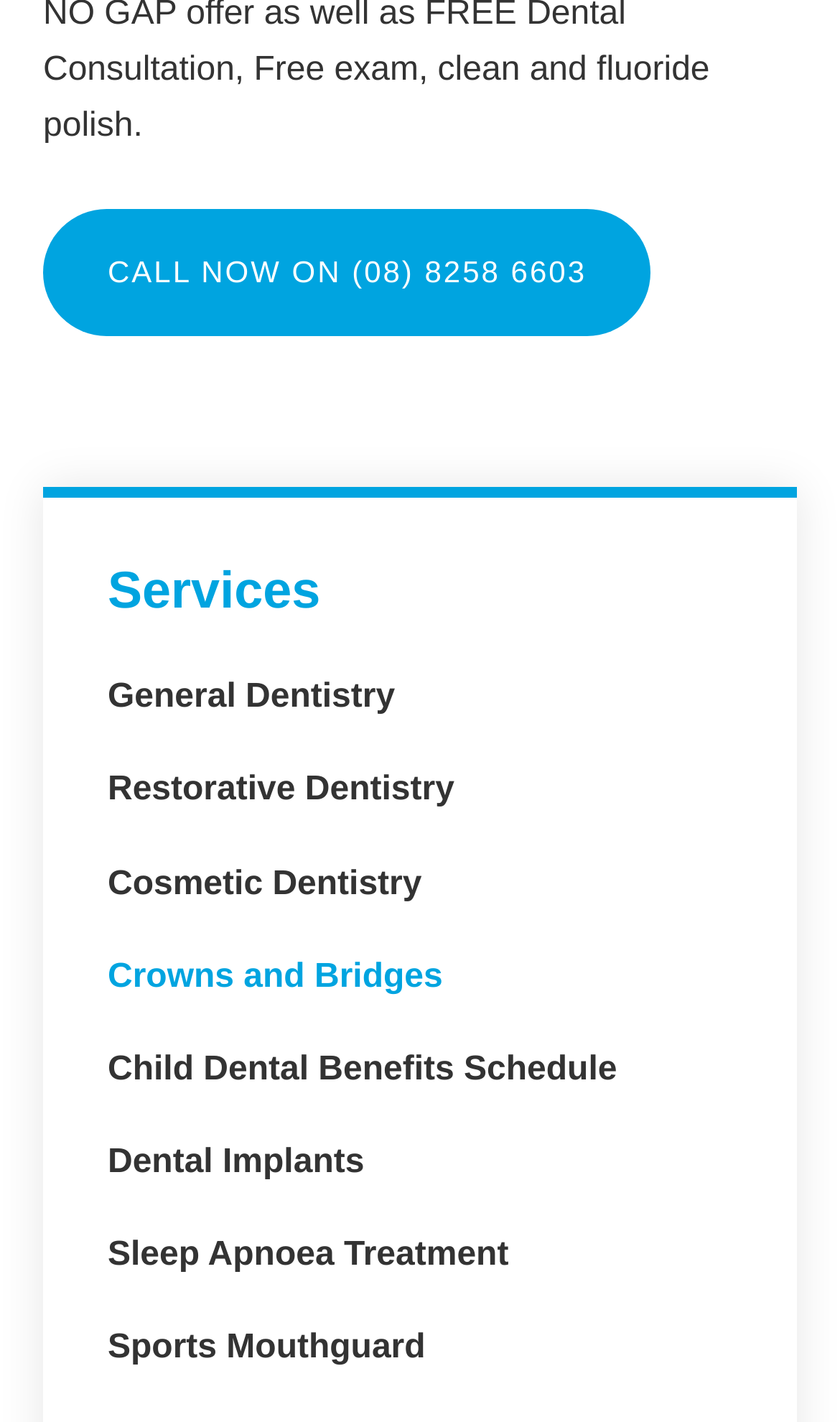Specify the bounding box coordinates of the area that needs to be clicked to achieve the following instruction: "Click on CALL NOW".

[0.051, 0.148, 0.775, 0.237]